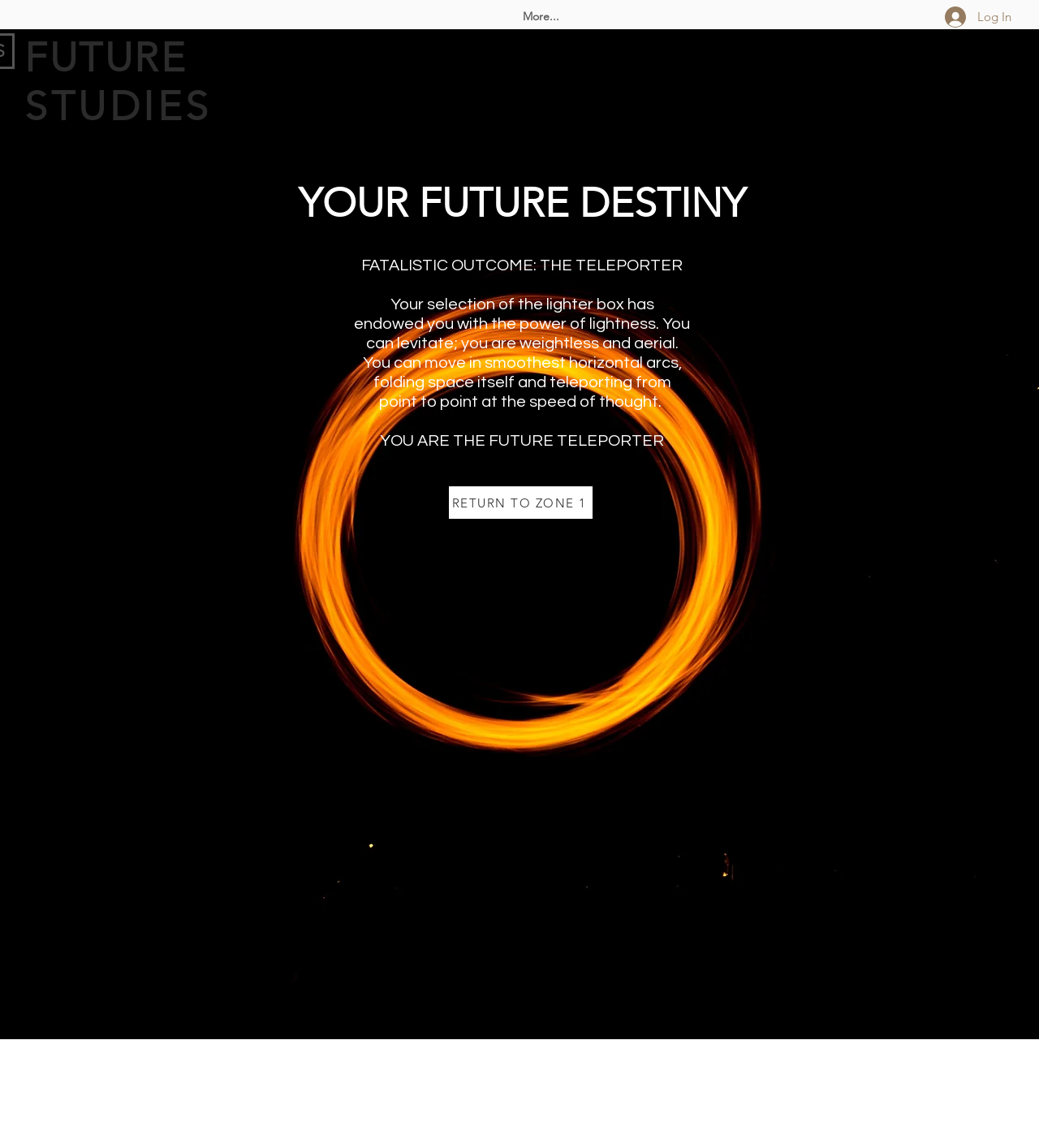What is the theme of the webpage?
Please respond to the question with a detailed and informative answer.

Based on the webpage content, including the headings and descriptions, it can be inferred that the theme of the webpage is related to the future and teleportation, with a focus on the user's new abilities and powers.